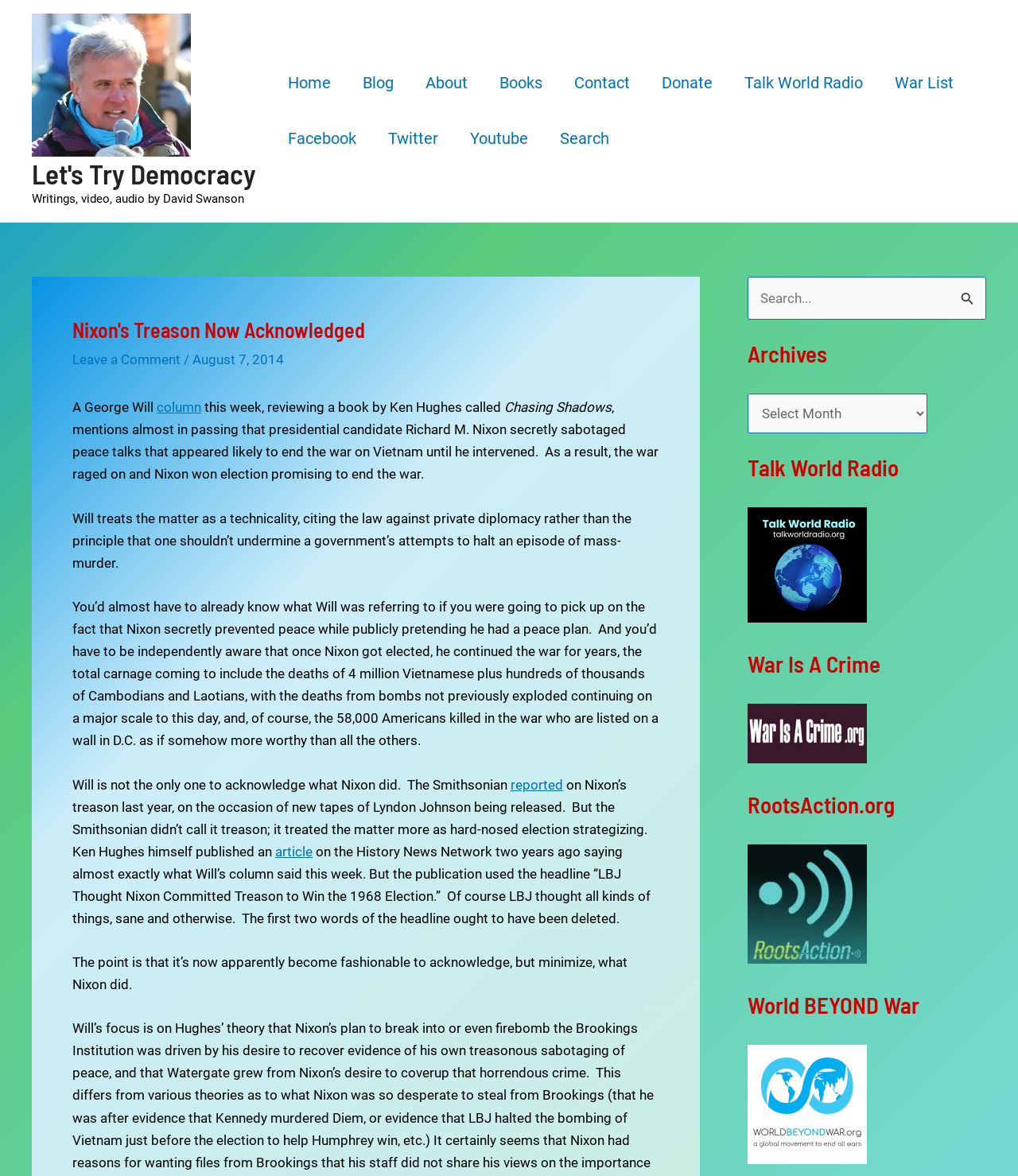Can you find the bounding box coordinates for the UI element given this description: "Refunds & Returns Policy"? Provide the coordinates as four float numbers between 0 and 1: [left, top, right, bottom].

None